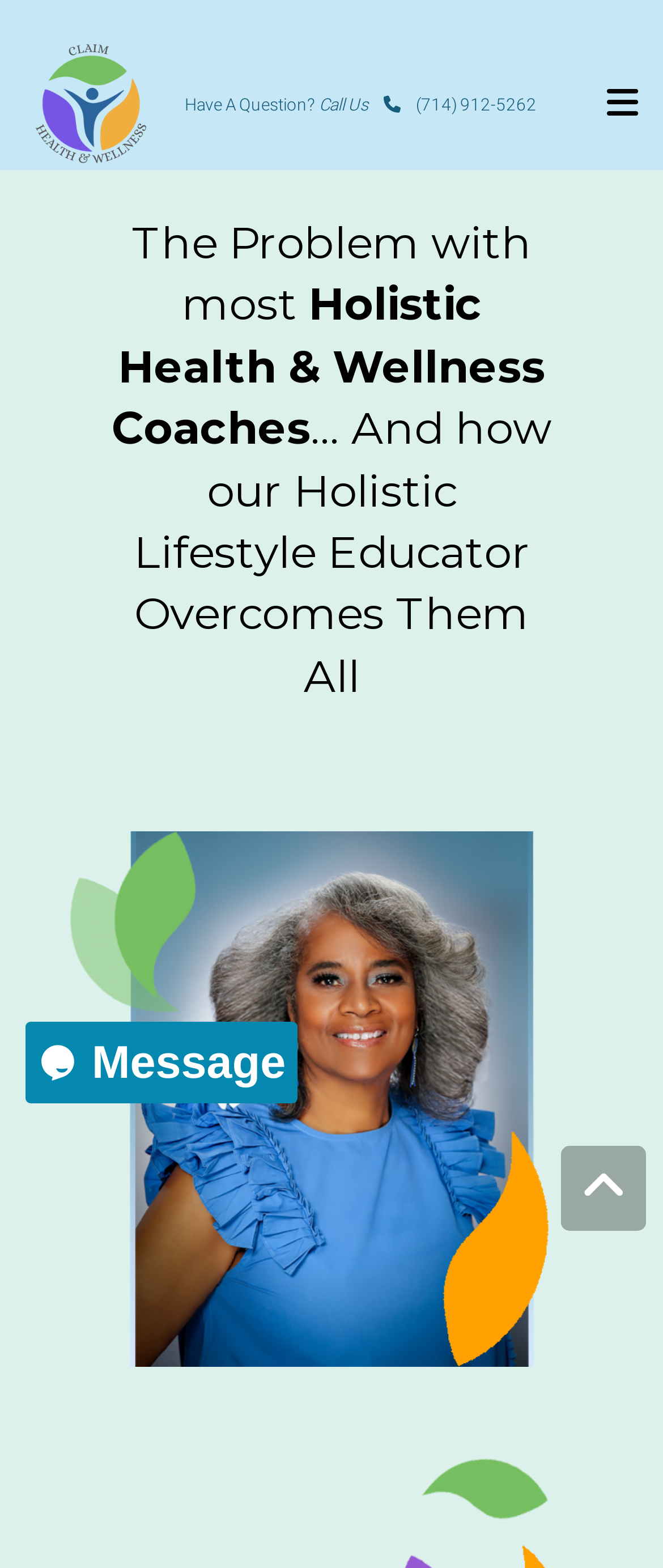Using the provided description parent_node: Home, find the bounding box coordinates for the UI element. Provide the coordinates in (top-left x, top-left y, bottom-right x, bottom-right y) format, ensuring all values are between 0 and 1.

[0.885, 0.039, 0.992, 0.093]